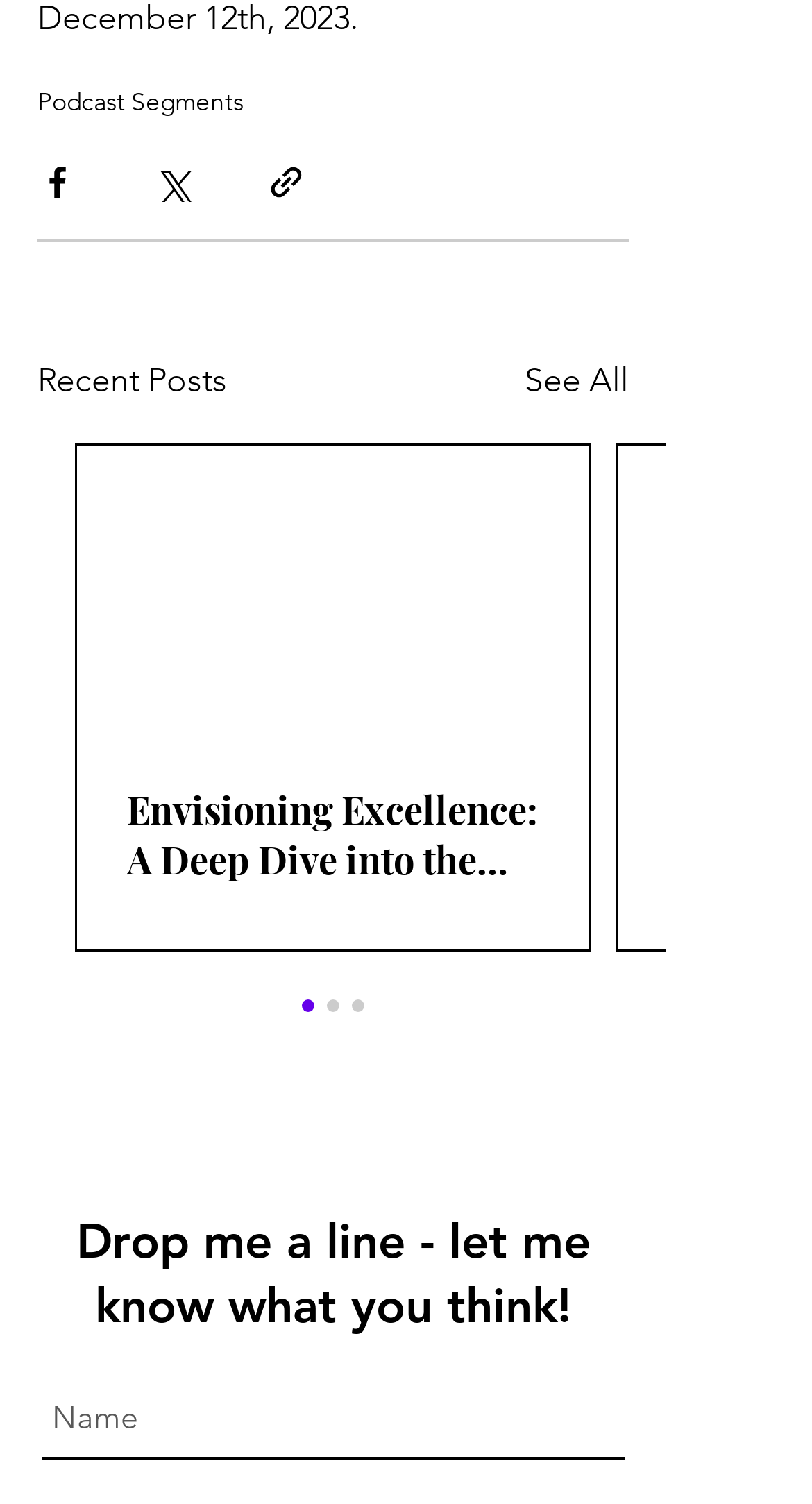What is the title of the section below the sharing buttons?
Answer the question based on the image using a single word or a brief phrase.

Recent Posts